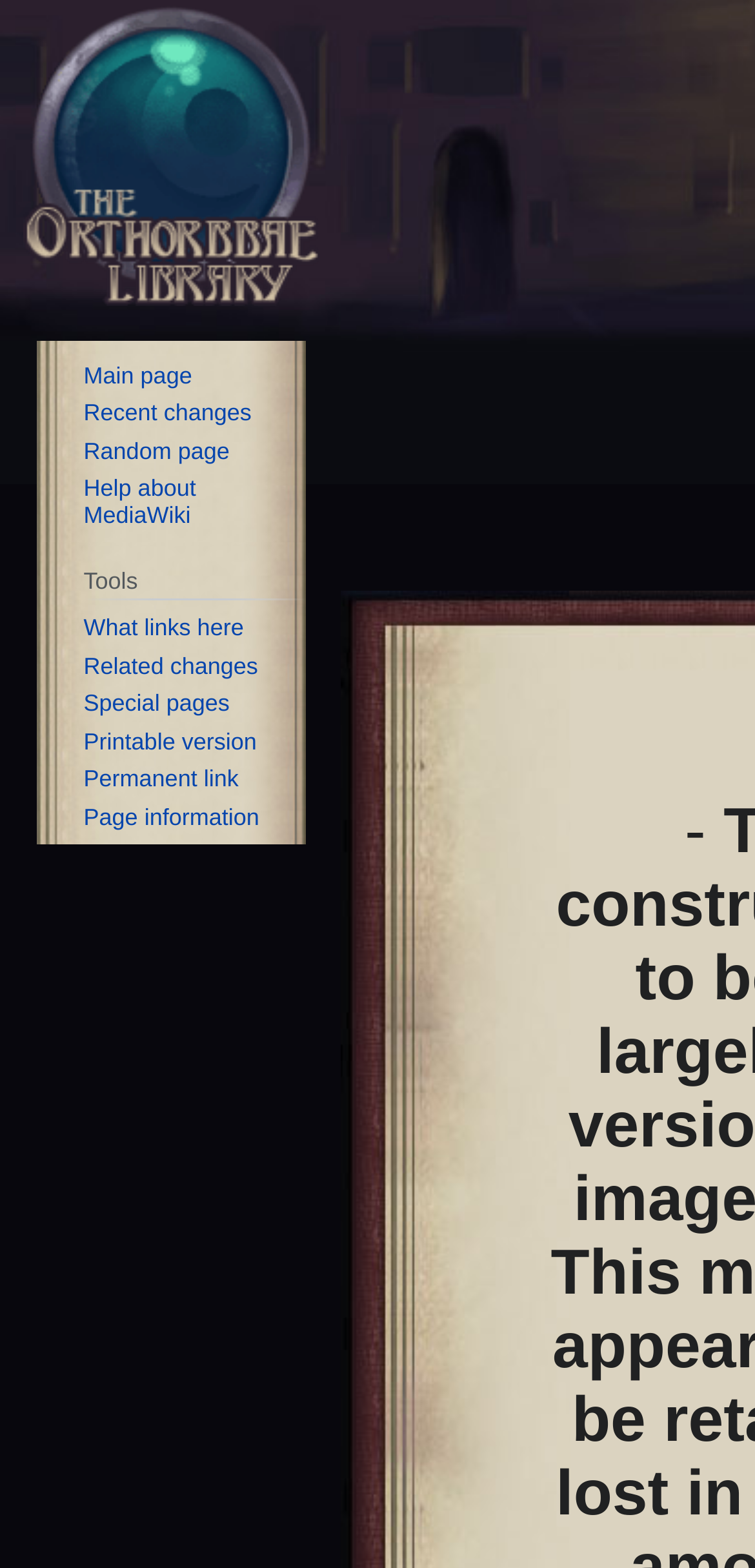What is the purpose of the 'Printable version' link?
Based on the visual details in the image, please answer the question thoroughly.

The 'Printable version' link is likely intended to allow users to print the current page in a format suitable for printing.